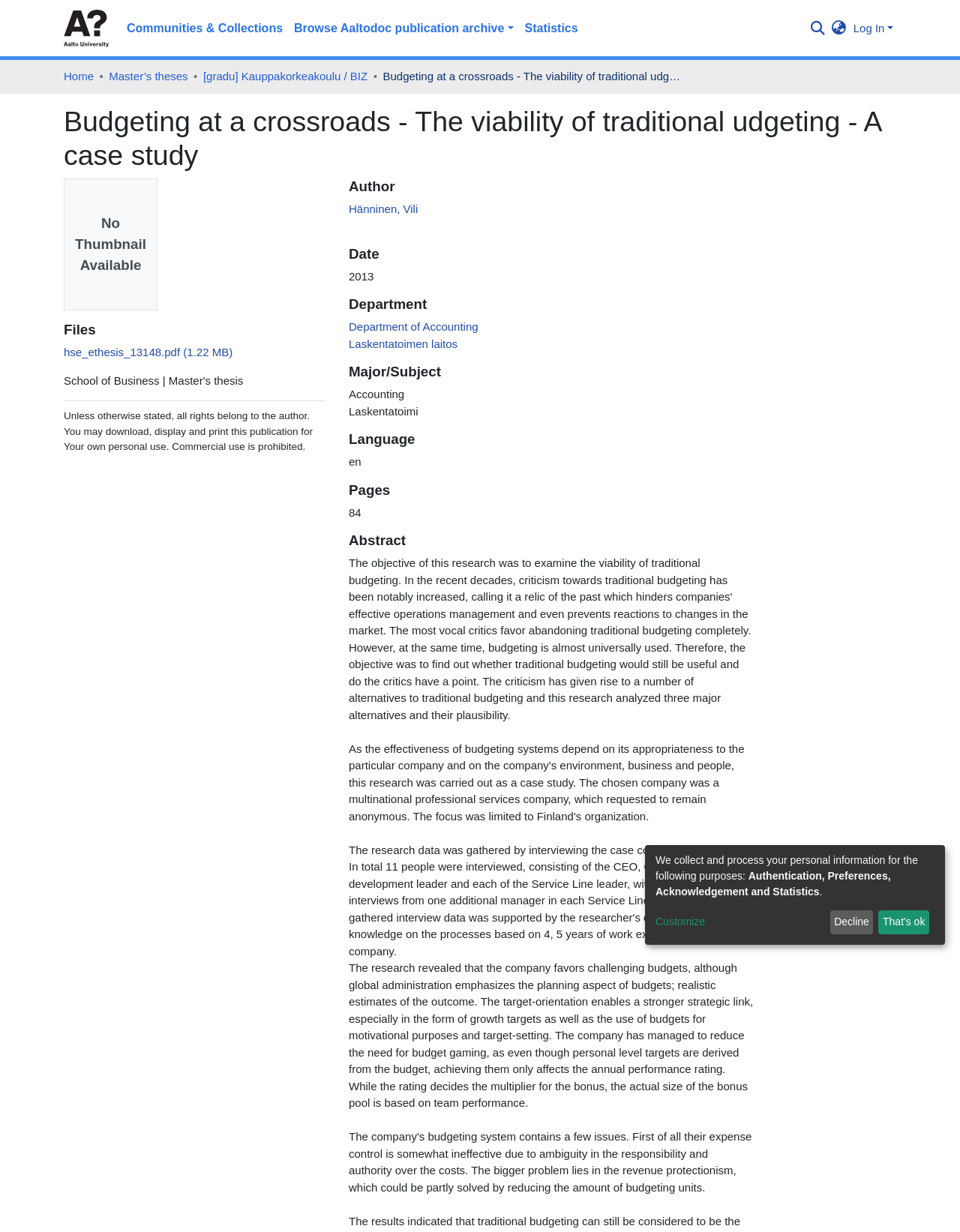Who is the author of the research?
Based on the visual content, answer with a single word or a brief phrase.

Hänninen, Vili